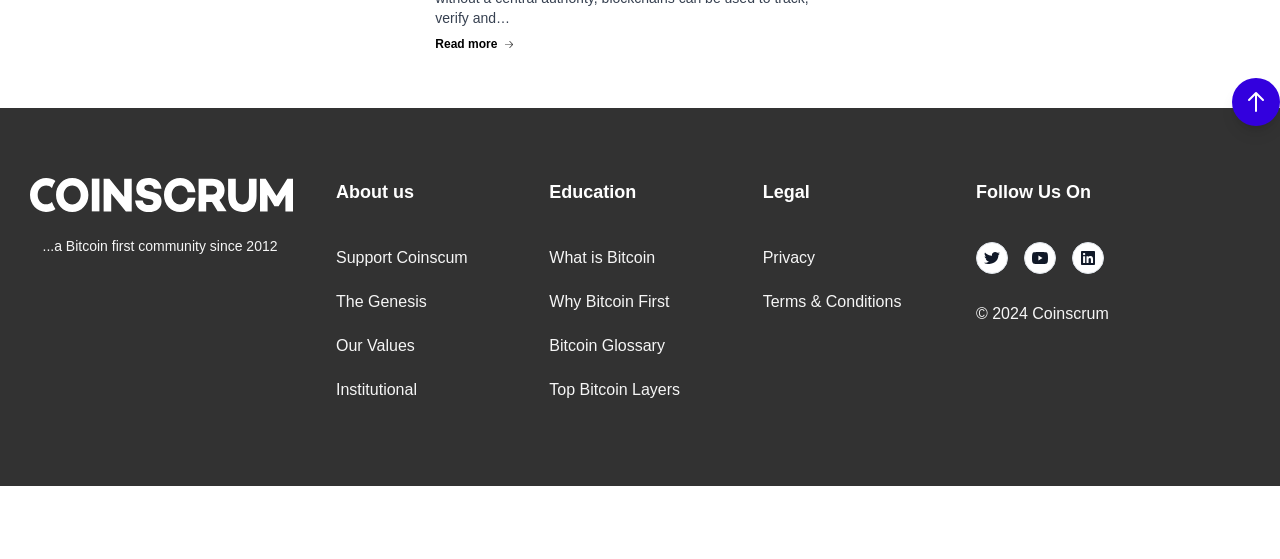What is the year of the copyright?
Answer the question with a single word or phrase by looking at the picture.

2024